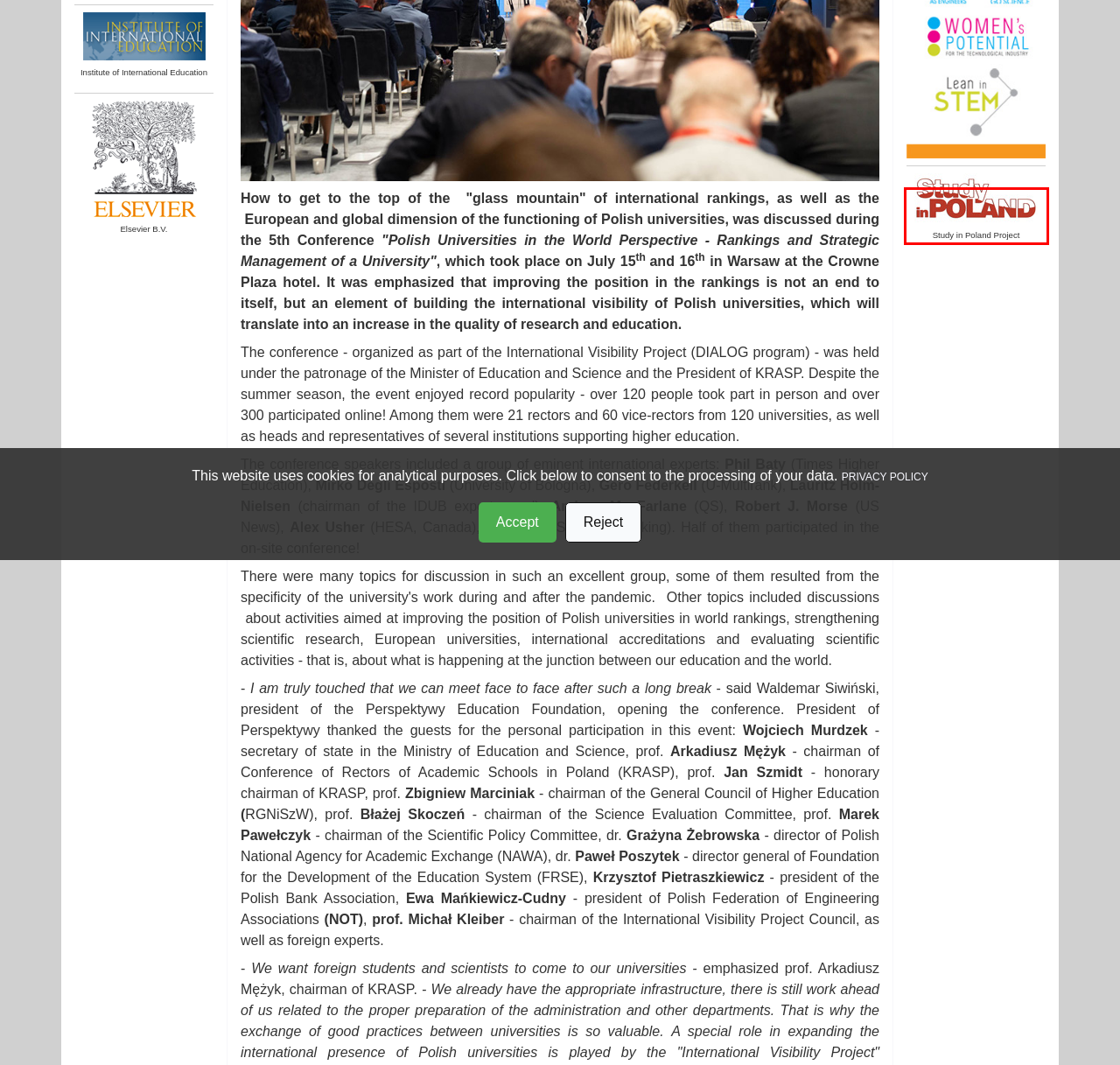You have a screenshot showing a webpage with a red bounding box around a UI element. Choose the webpage description that best matches the new page after clicking the highlighted element. Here are the options:
A. IREG Observatory
B. ELSEVIER Research Impact Leaders Awards 2020 – znamy zwycięzców! - Portal edukacyjny Perspektywy
C. University Ranking Perspektywy 2023
D. Rankings - Education Foundation PERSPEKTYWY
E. International Visibility Project
F. Home - ACA
G. Home - Study in Poland
H. Polityka prywatności - Education Foundation PERSPEKTYWY

G